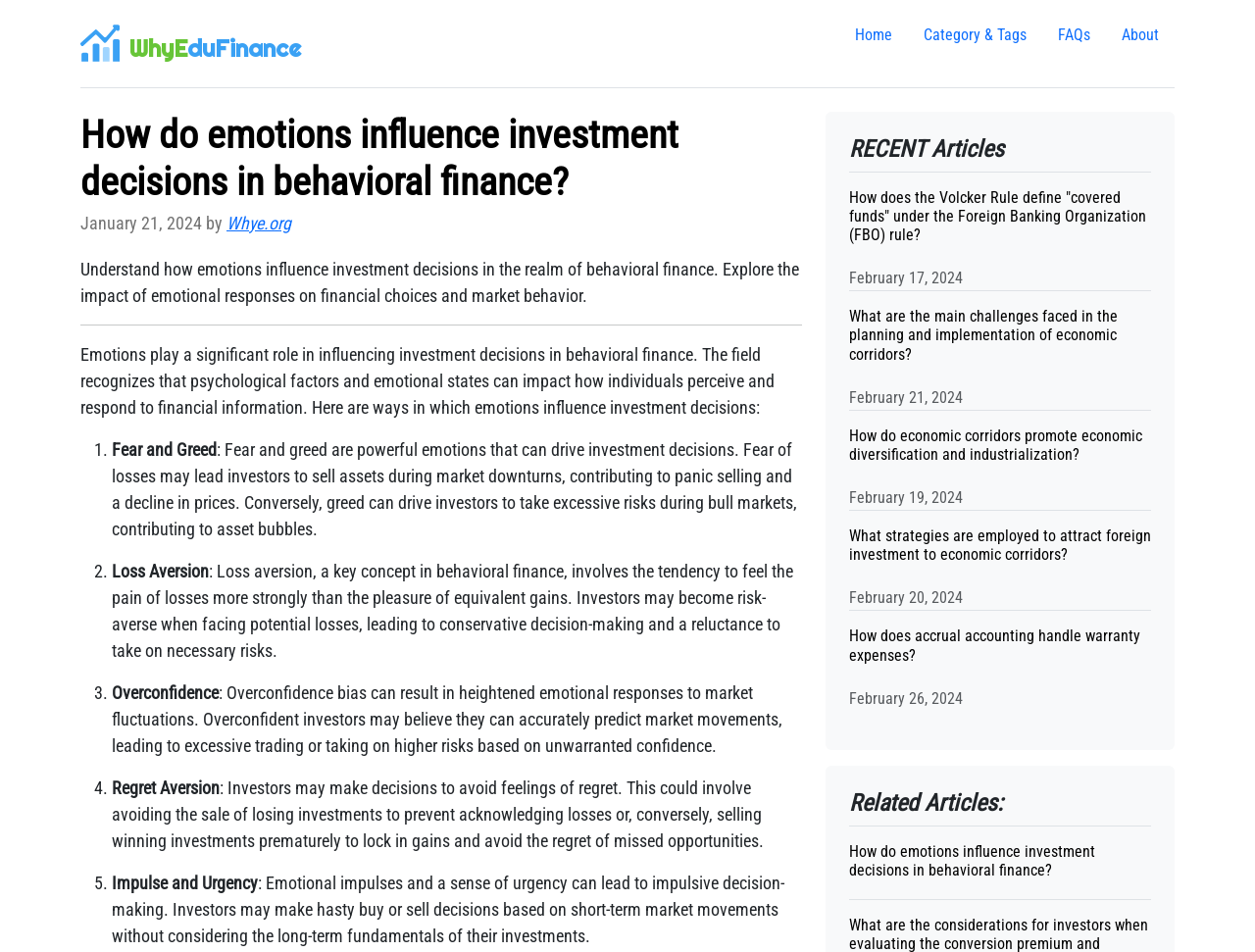Describe all visible elements and their arrangement on the webpage.

The webpage is about understanding how emotions influence investment decisions in behavioral finance. At the top, there is a logo and a heading "WhyEduFinance" on the left, and a navigation menu with links to "Home", "Category & Tags", "FAQs", and "About" on the right.

Below the navigation menu, there is a main heading "How do emotions influence investment decisions in behavioral finance?" followed by a subheading "Understand how emotions influence investment decisions in the realm of behavioral finance. Explore the impact of emotional responses on financial choices and market behavior."

The main content is divided into sections, with the first section explaining how emotions play a significant role in influencing investment decisions in behavioral finance. This section is further divided into five subtopics, each discussing a specific way emotions influence investment decisions, including fear and greed, loss aversion, overconfidence, regret aversion, and impulse and urgency.

On the right side of the page, there is a section titled "RECENT Articles" with a list of recent articles, each with a heading, a link, and a date. The articles are related to finance and economics, and their headings include "How does the Volcker Rule define 'covered funds' under the Foreign Banking Organization (FBO) rule?", "What are the main challenges faced in the planning and implementation of economic corridors?", and "How do economic corridors promote economic diversification and industrialization?".

At the bottom of the page, there is a section titled "Related Articles:" with a list of related articles, including the current article "How do emotions influence investment decisions in behavioral finance?".